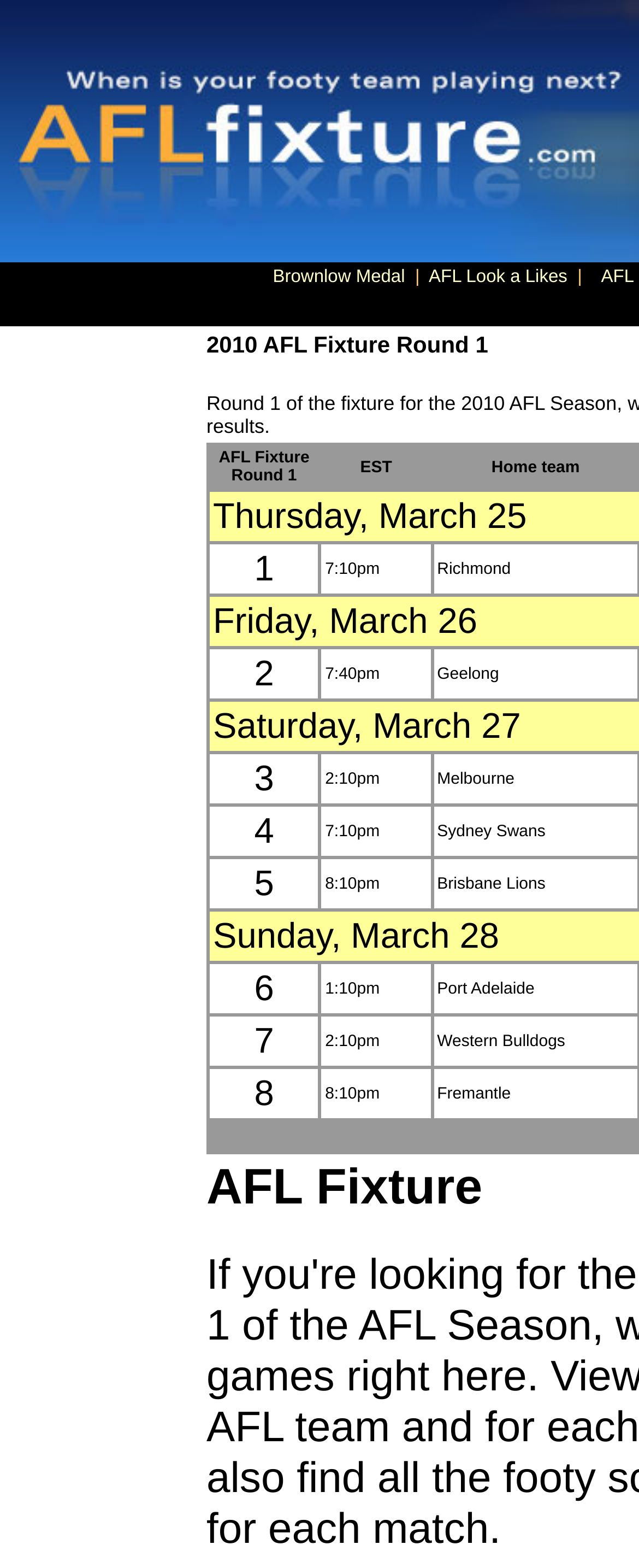Respond with a single word or short phrase to the following question: 
What is the first team playing in Round 1?

Richmond